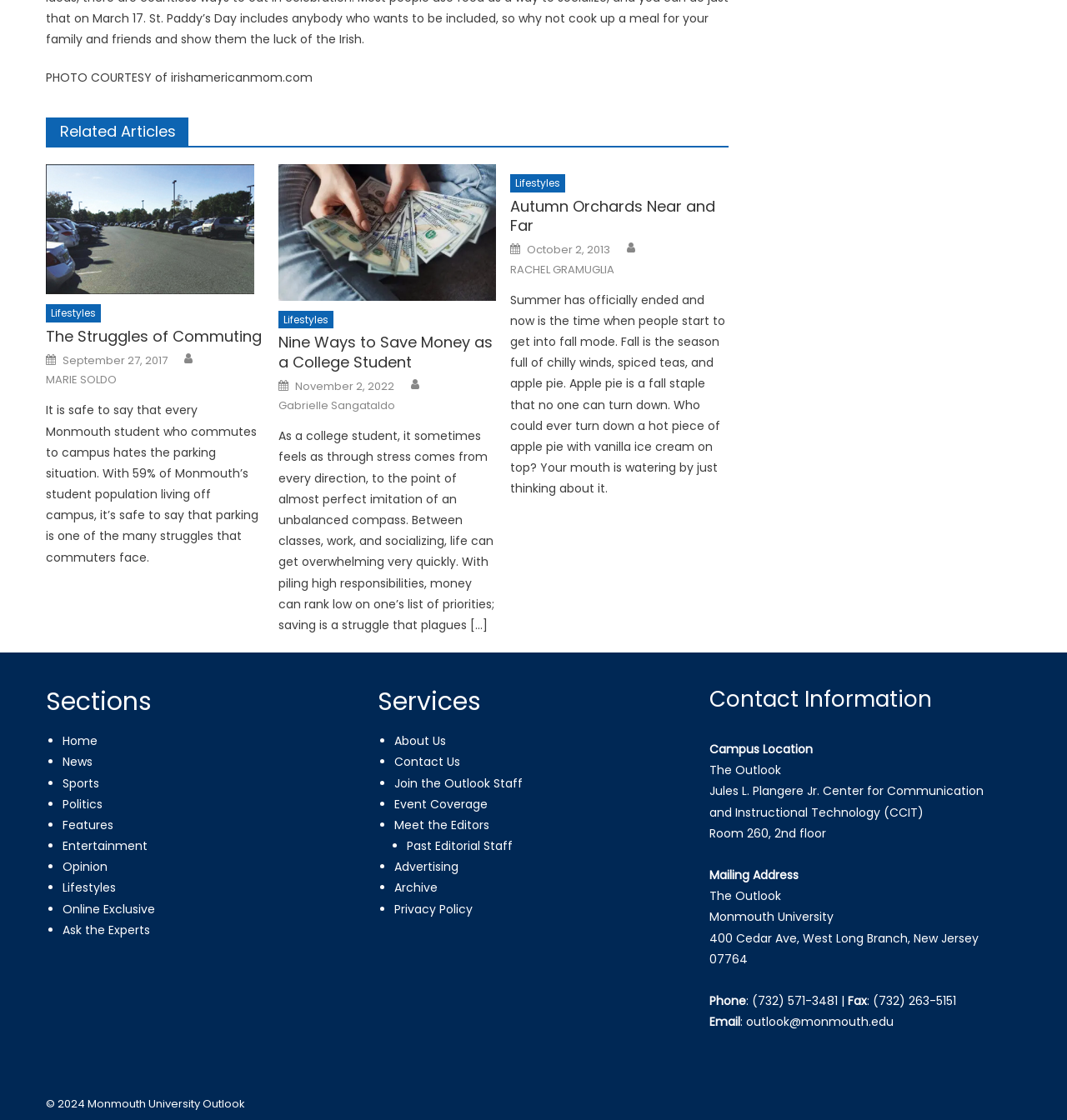Locate the bounding box coordinates of the region to be clicked to comply with the following instruction: "View 'Autumn Orchards Near and Far'". The coordinates must be four float numbers between 0 and 1, in the form [left, top, right, bottom].

[0.478, 0.175, 0.683, 0.21]